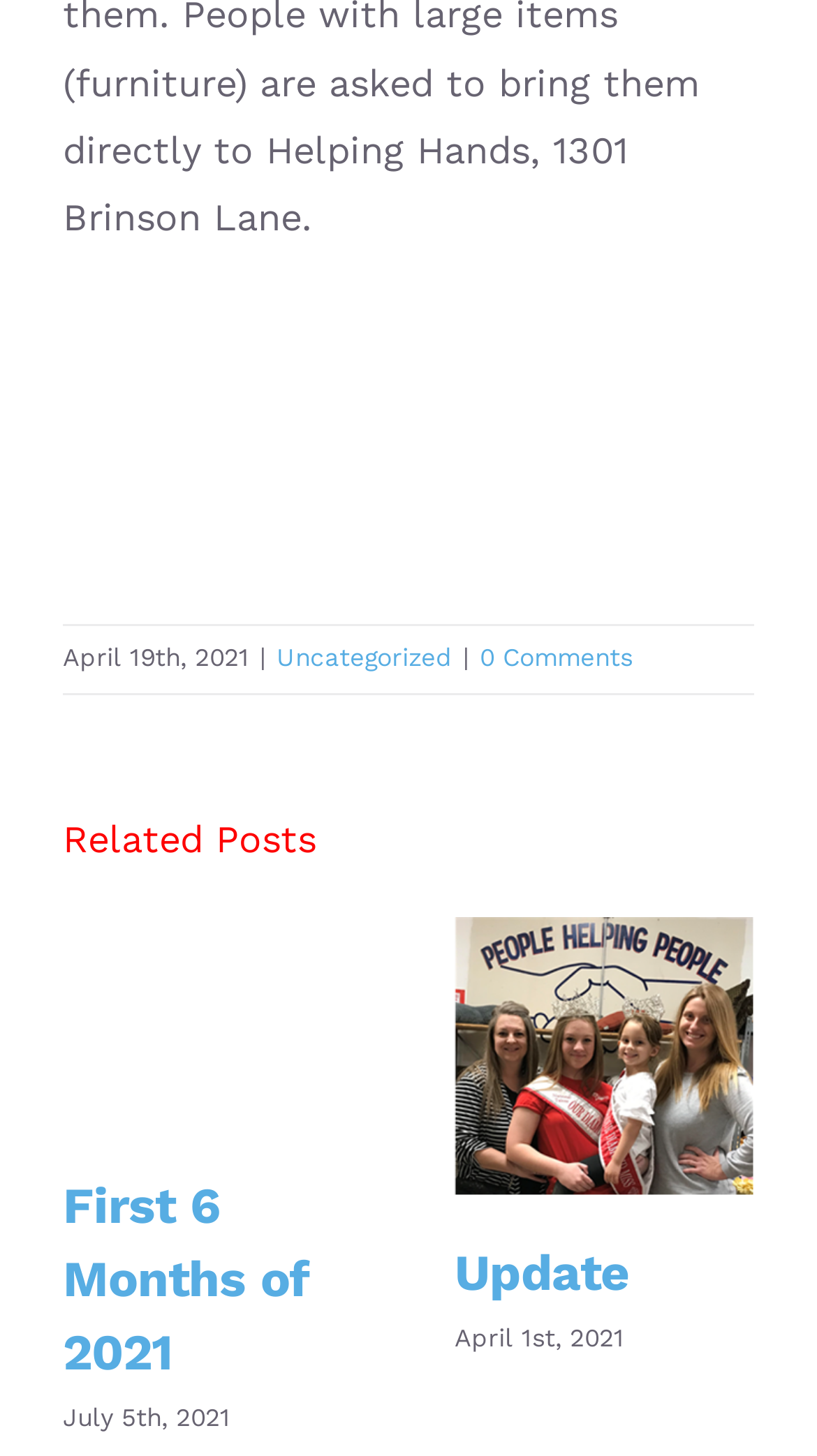How many related posts are there?
Use the information from the screenshot to give a comprehensive response to the question.

I counted the number of groups under the 'Related Posts' heading, and there are two groups, each containing a related post.